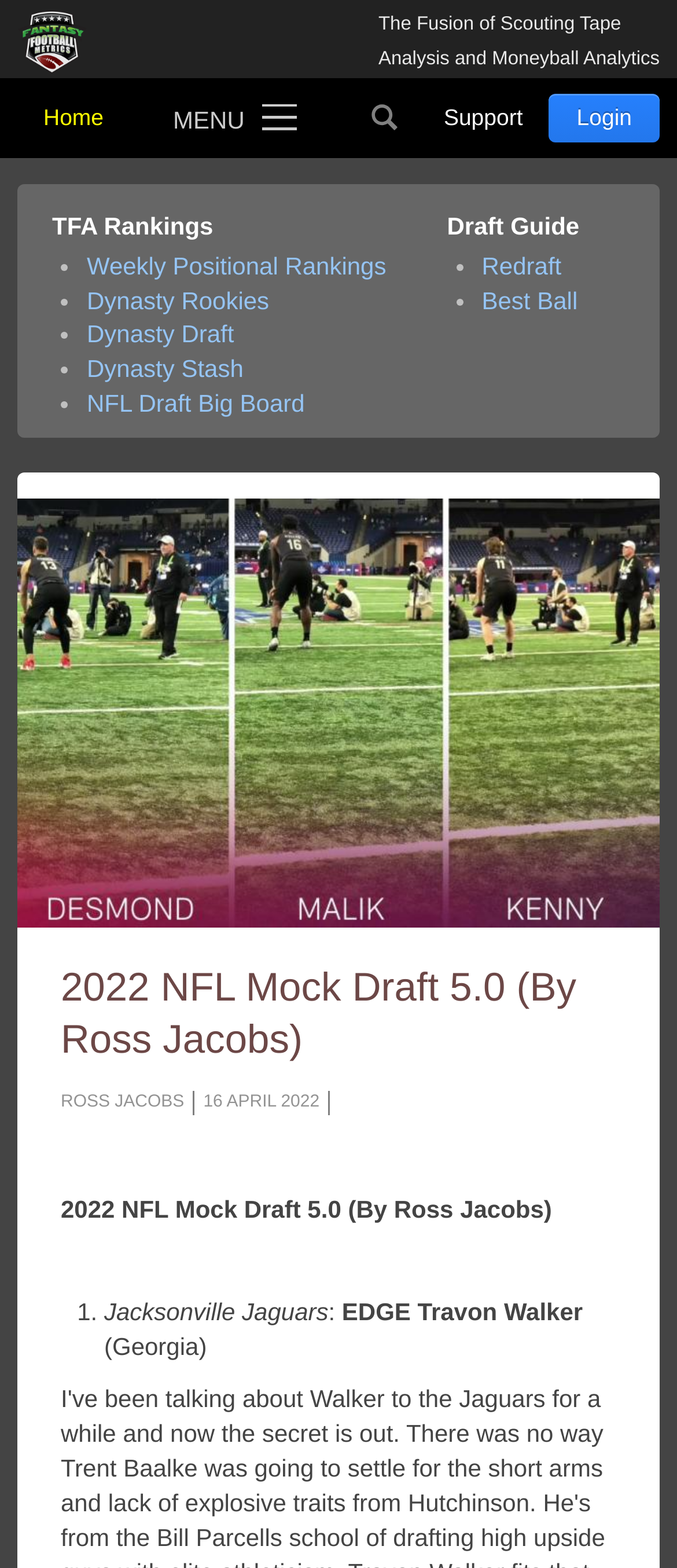Extract the primary headline from the webpage and present its text.

2022 NFL Mock Draft 5.0 (By Ross Jacobs)